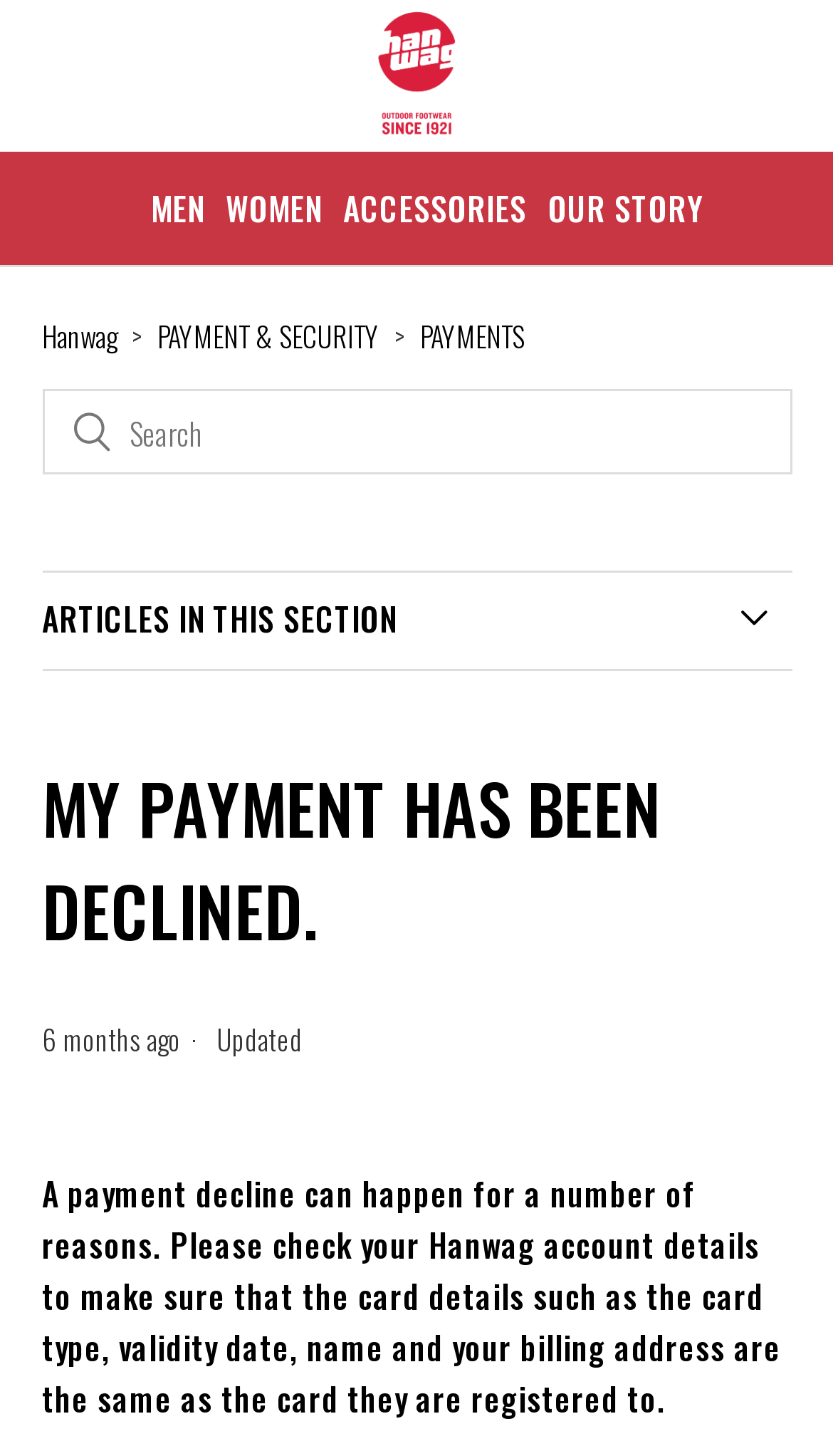Specify the bounding box coordinates of the area to click in order to follow the given instruction: "search for something."

[0.05, 0.267, 0.95, 0.326]